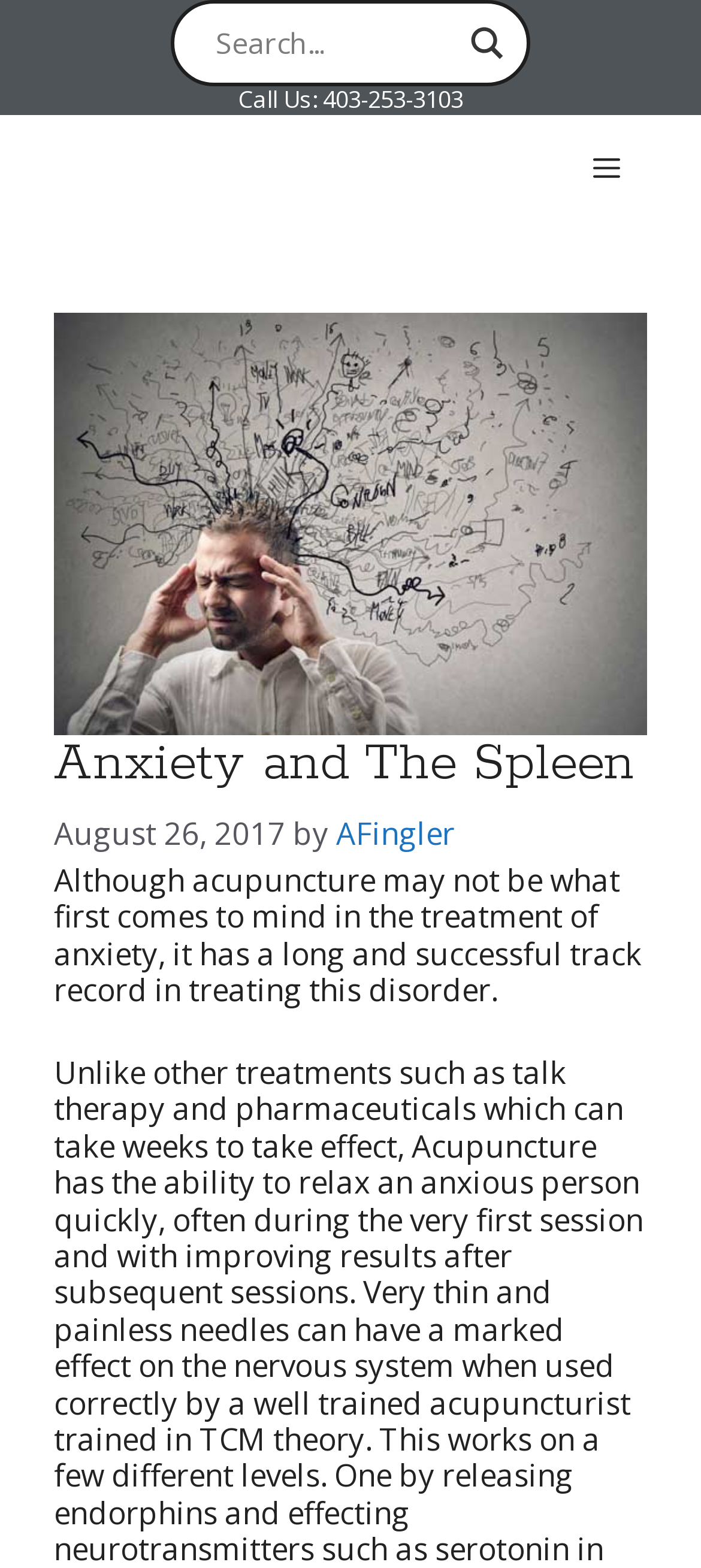Determine the main heading text of the webpage.

Anxiety and The Spleen